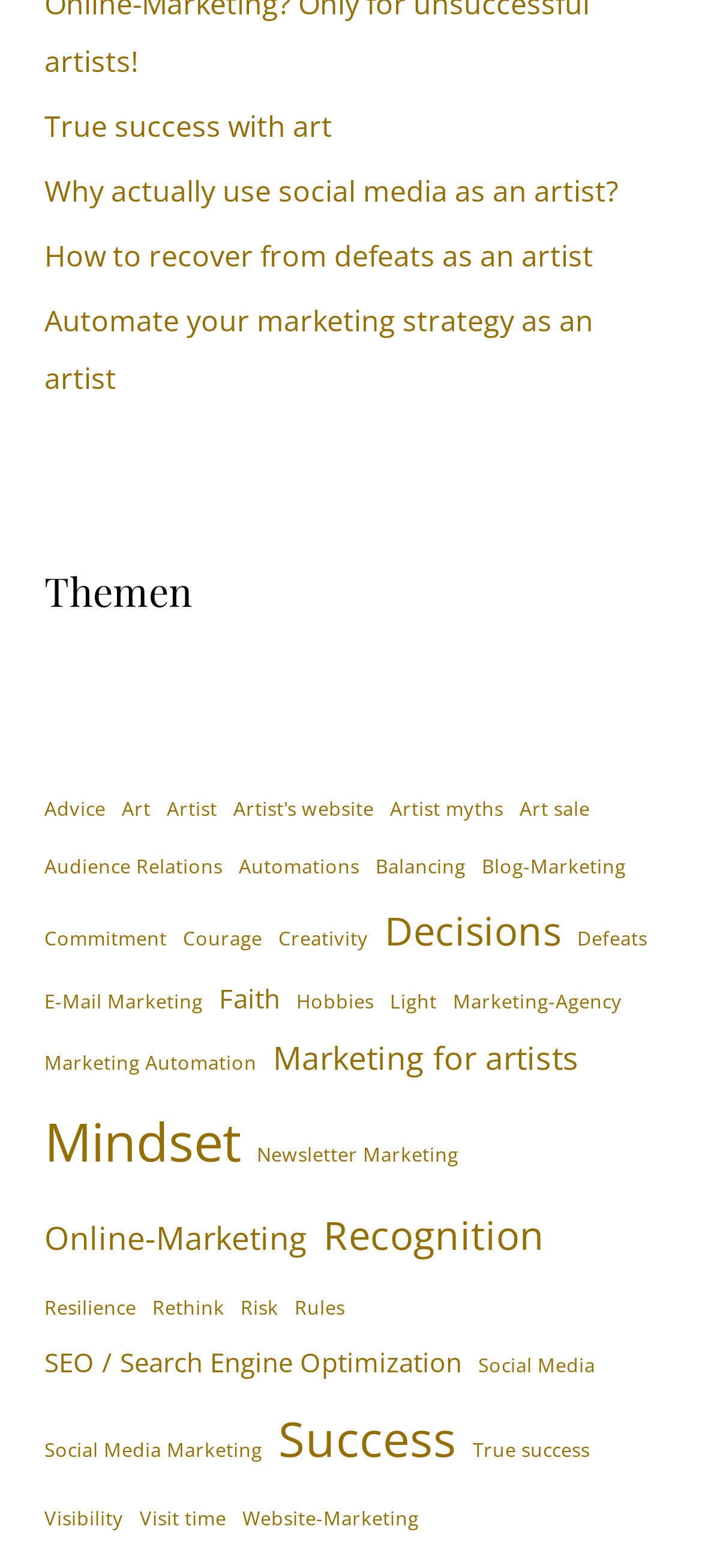What is the topic of the last link on the webpage?
Could you please answer the question thoroughly and with as much detail as possible?

I looked at the last link on the webpage, which has a bounding box with y-coordinates 0.957 and 0.981. The text of this link is 'Website-Marketing (1 item)'.